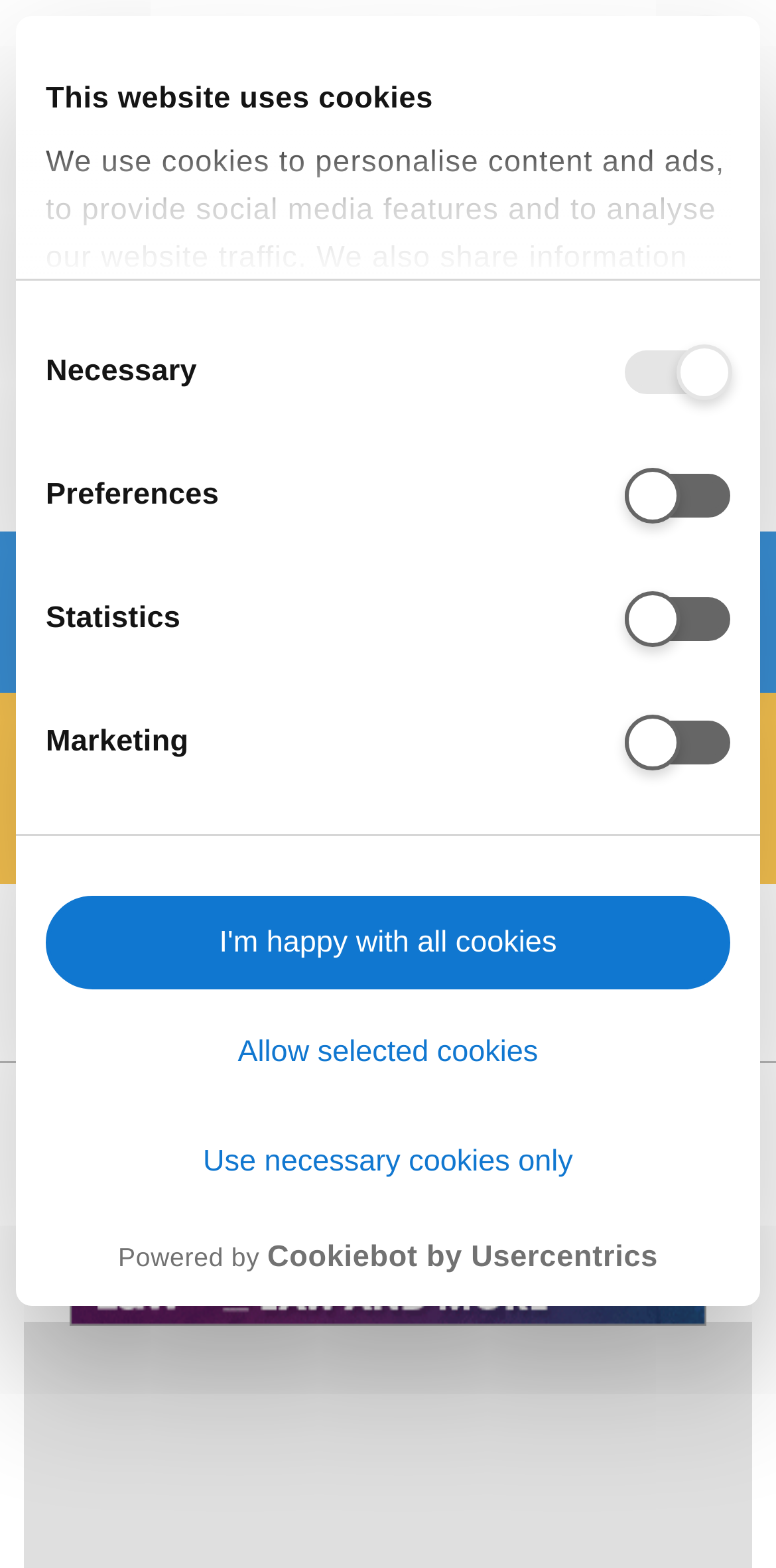Can you pinpoint the bounding box coordinates for the clickable element required for this instruction: "View UCAS home page"? The coordinates should be four float numbers between 0 and 1, i.e., [left, top, right, bottom].

[0.374, 0.018, 0.626, 0.056]